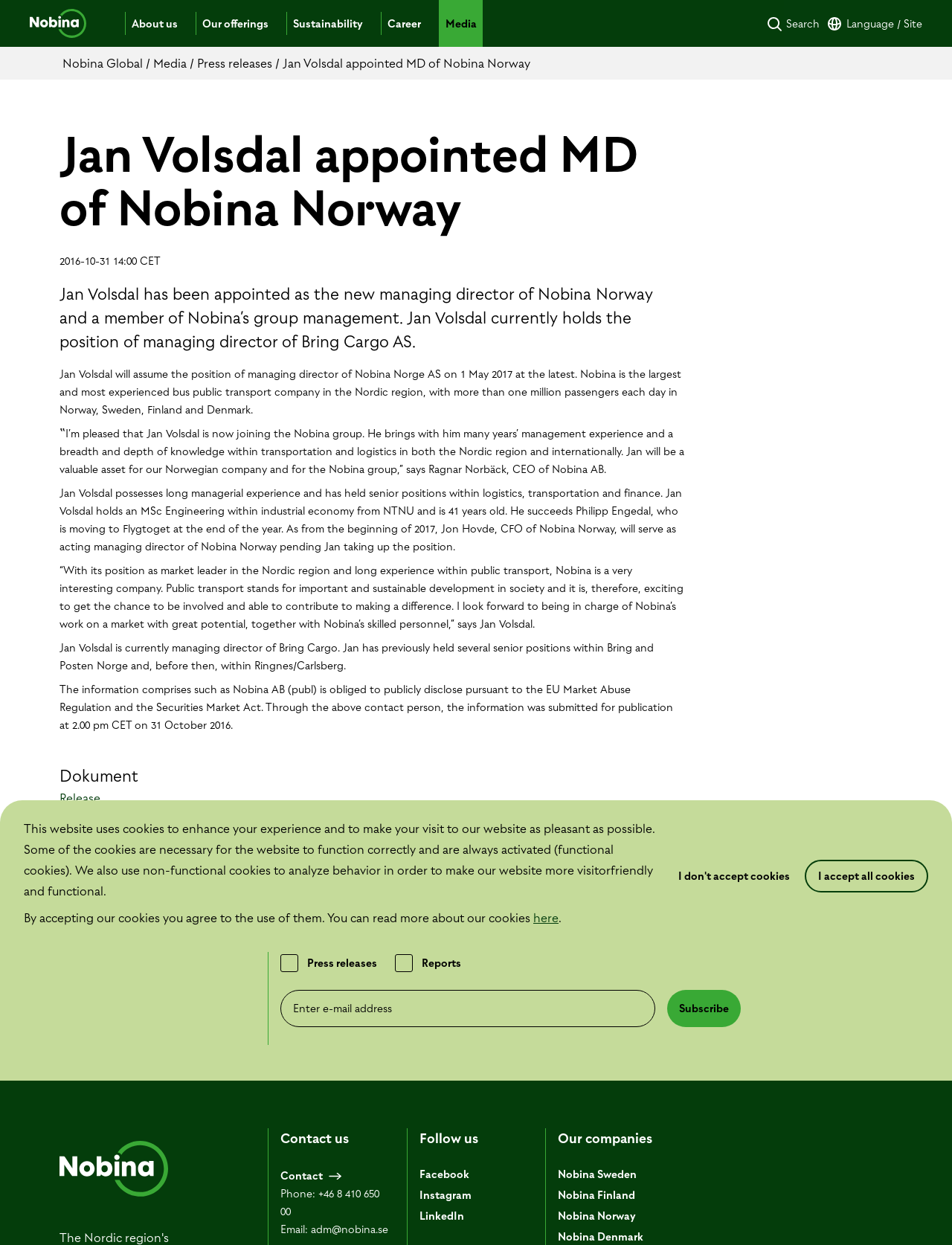Can you determine the bounding box coordinates of the area that needs to be clicked to fulfill the following instruction: "Go to About us"?

[0.132, 0.01, 0.193, 0.027]